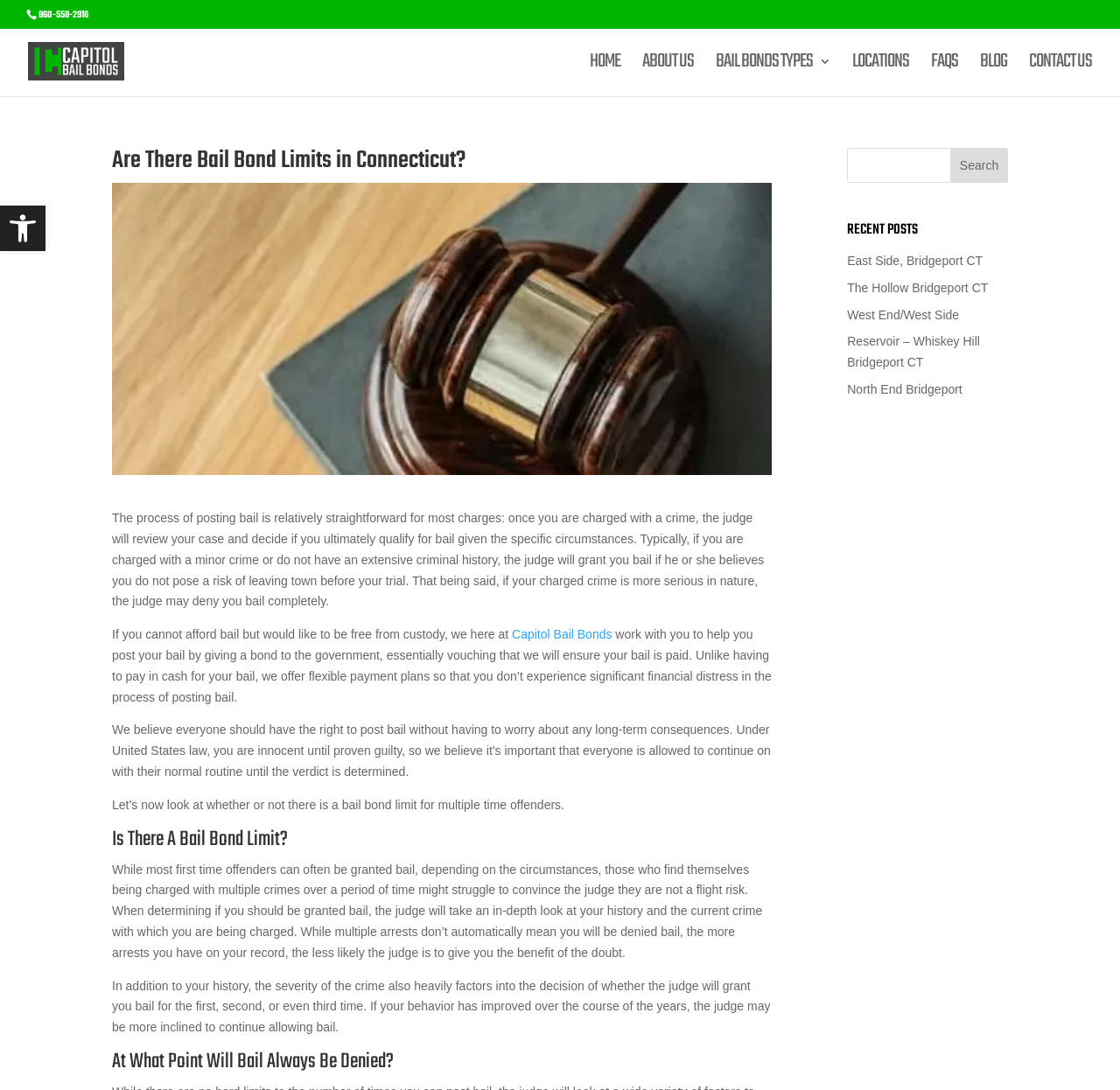Identify the text that serves as the heading for the webpage and generate it.

Are There Bail Bond Limits in Connecticut?